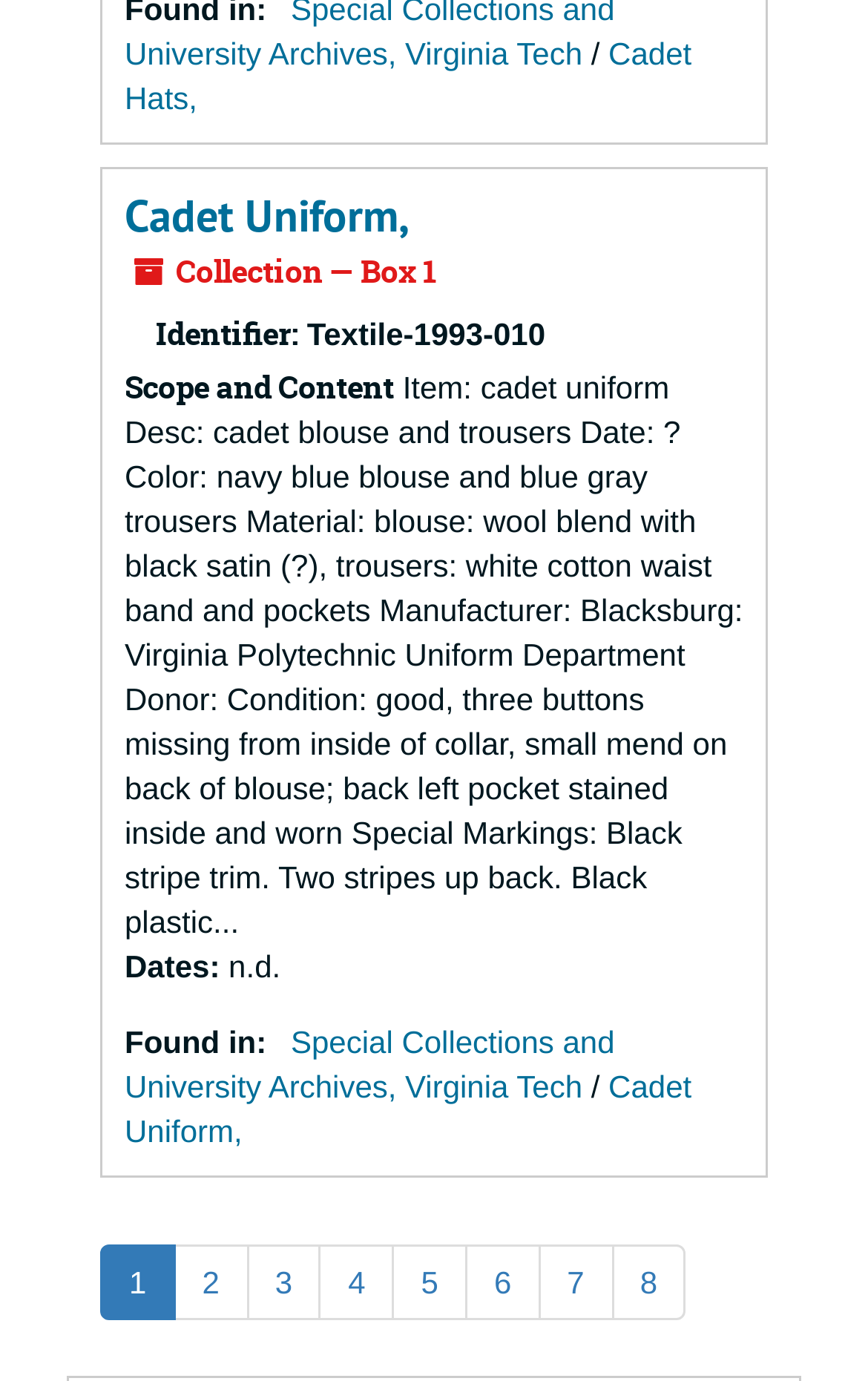Please analyze the image and give a detailed answer to the question:
What is the manufacturer of the uniform?

The manufacturer of the uniform can be found in the description of the item where it is written as 'Manufacturer: Blacksburg: Virginia Polytechnic Uniform Department'.